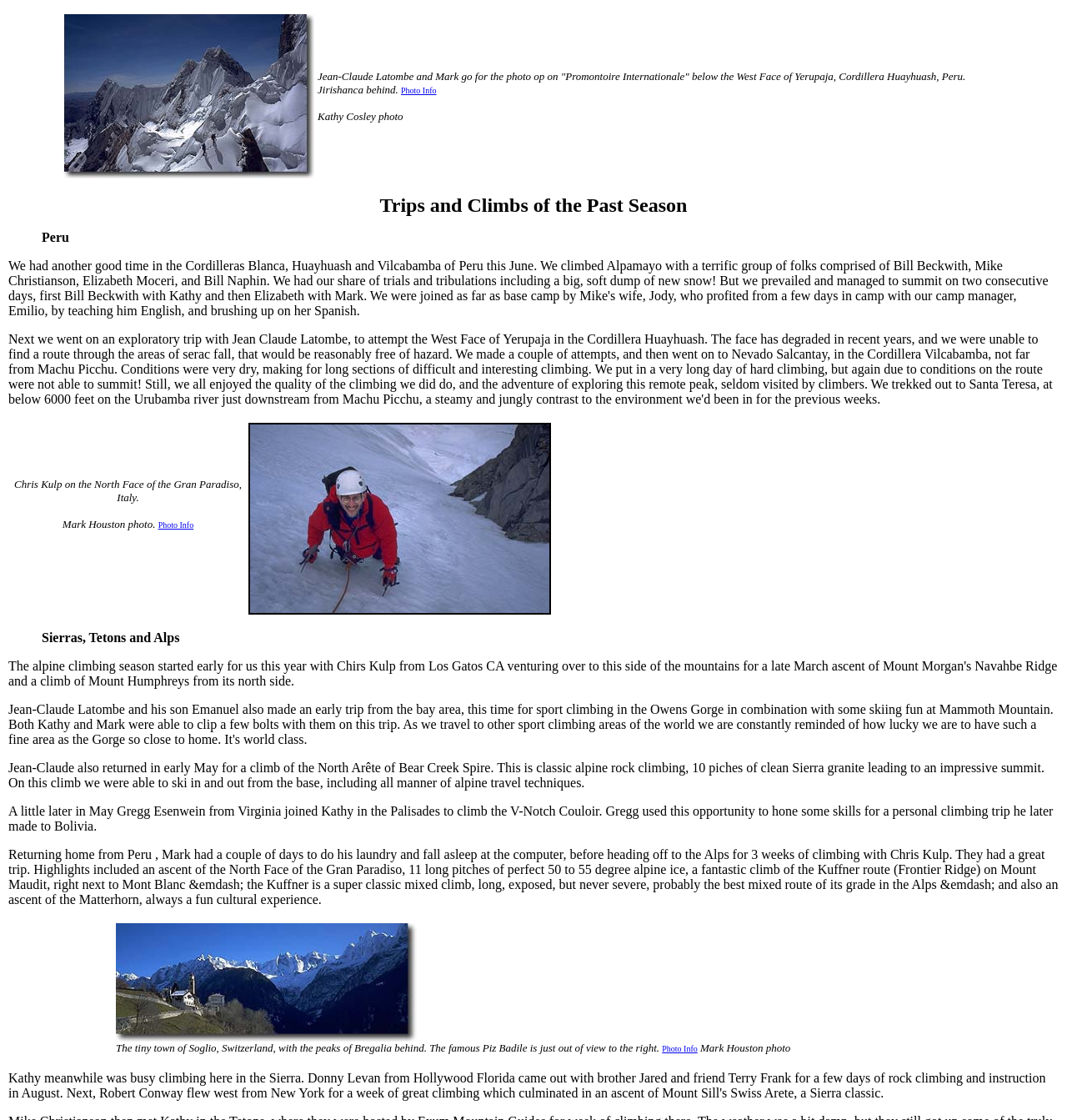Based on the visual content of the image, answer the question thoroughly: What is the name of the mountain climbed by Chris Kulp and Mark Houston?

I found the answer by reading the text 'Chris Kulp on the North Face of the Gran Paradiso, Italy. Mark Houston photo.' which mentions the name of the mountain as Gran Paradiso.